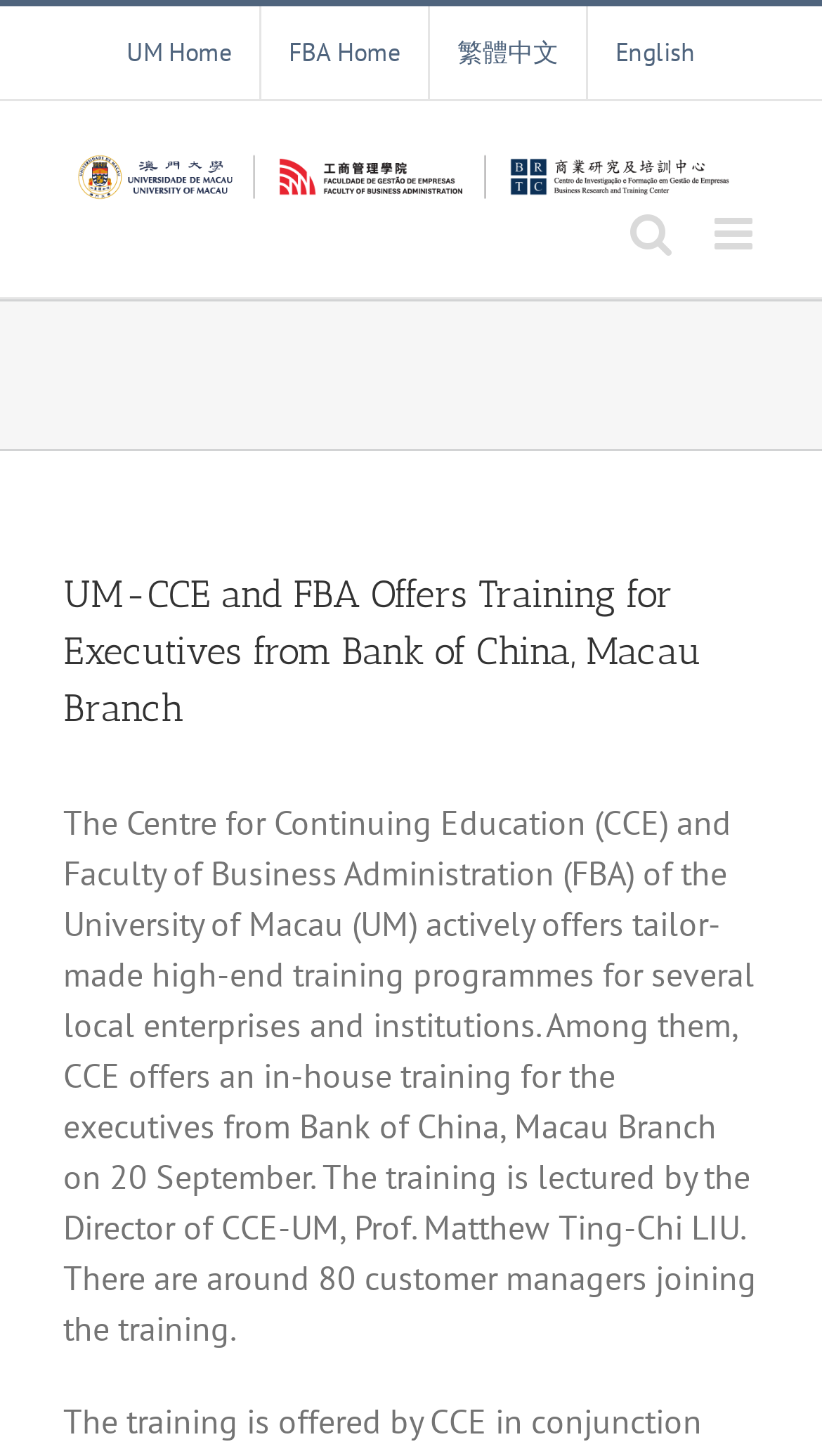Give an extensive and precise description of the webpage.

The webpage is about the University of Macau's Centre for Continuing Education (CCE) and Faculty of Business Administration (FBA) offering training programs for local enterprises and institutions. 

At the top left of the page, there is a navigation menu with four links: "UM Home", "FBA Home", "繁體中文", and "English". 

To the right of the navigation menu, there is a logo of the Business Research and Training Center. 

Below the logo, there is a heading that reads "UM-CCE and FBA Offers Training for Executives from Bank of China, Macau Branch". 

Under the heading, there is a paragraph of text that describes the training program offered by CCE for the executives from Bank of China, Macau Branch. The text mentions the date of the training, the lecturer, and the number of participants.